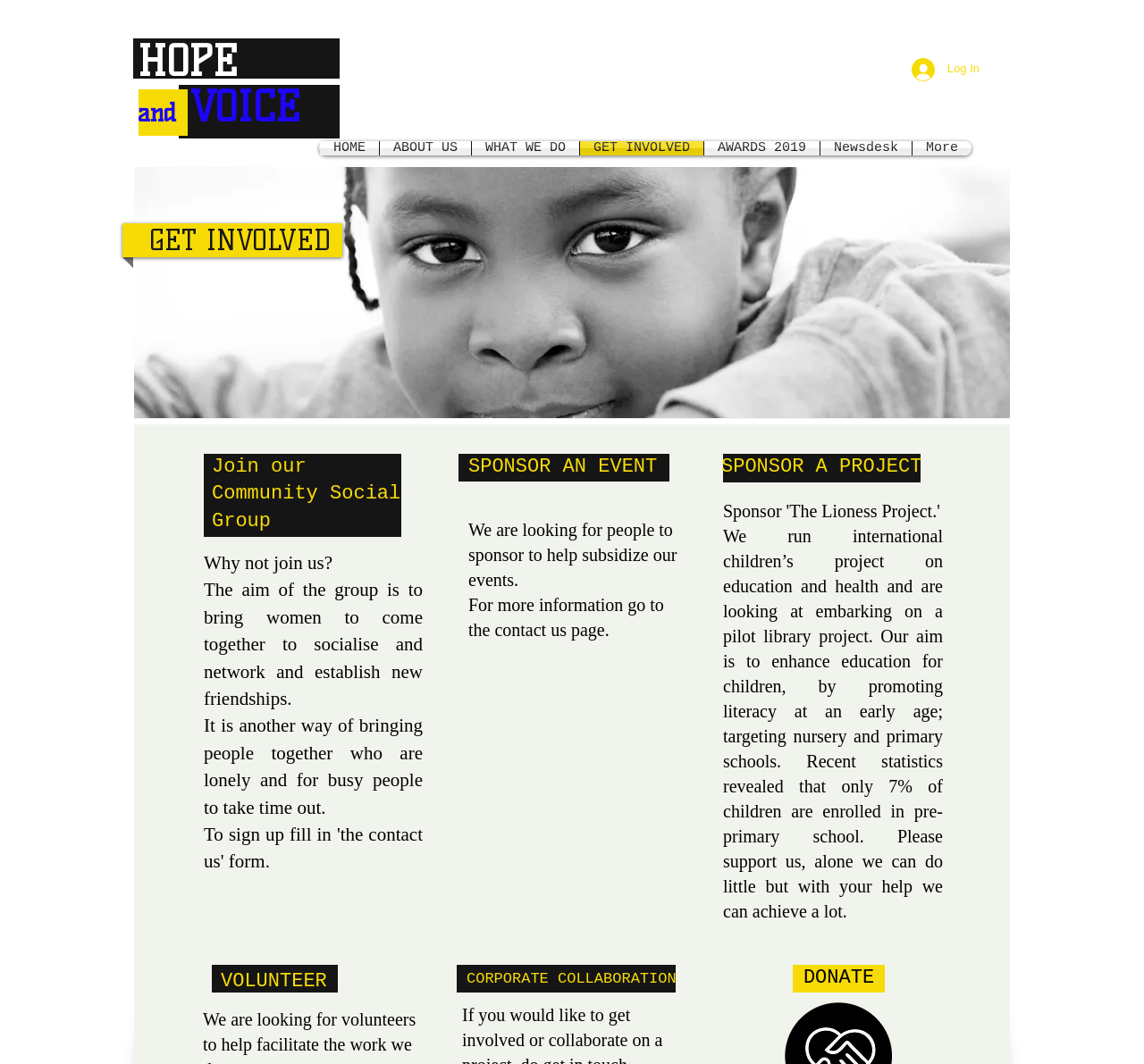Answer the question in one word or a short phrase:
What is the focus of the pilot library project?

Enhance education for children